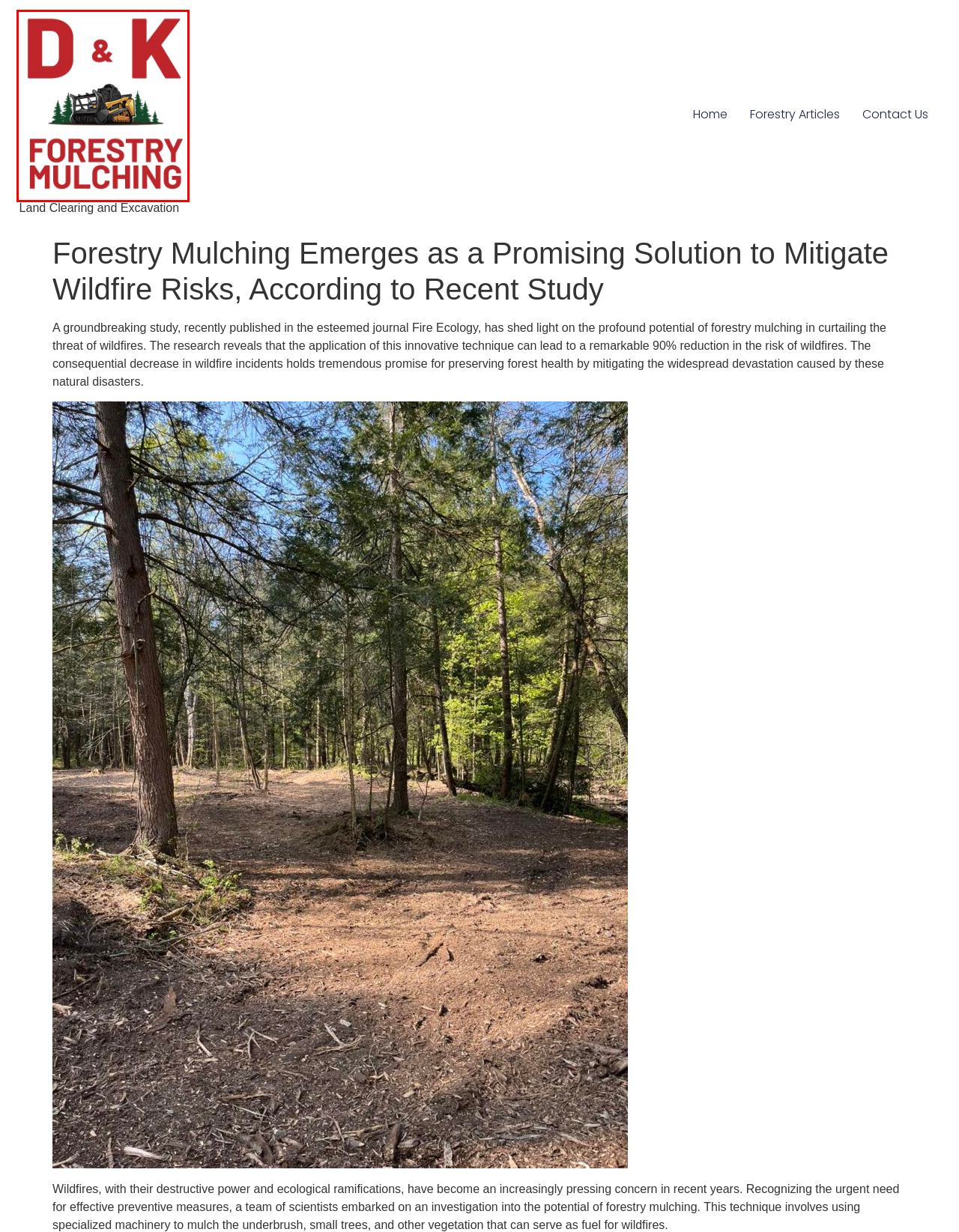You see a screenshot of a webpage with a red bounding box surrounding an element. Pick the webpage description that most accurately represents the new webpage after interacting with the element in the red bounding box. The options are:
A. Home - D&K Forestry Mulching
B. forest health Archives - D&K Forestry Mulching
C. forest management Archives - D&K Forestry Mulching
D. forest fire Archives - D&K Forestry Mulching
E. Contact Us - D&K Forestry Mulching
F. firebreaks Archives - D&K Forestry Mulching
G. sustainable forestry Archives - D&K Forestry Mulching
H. - D&K Forestry Mulching

A